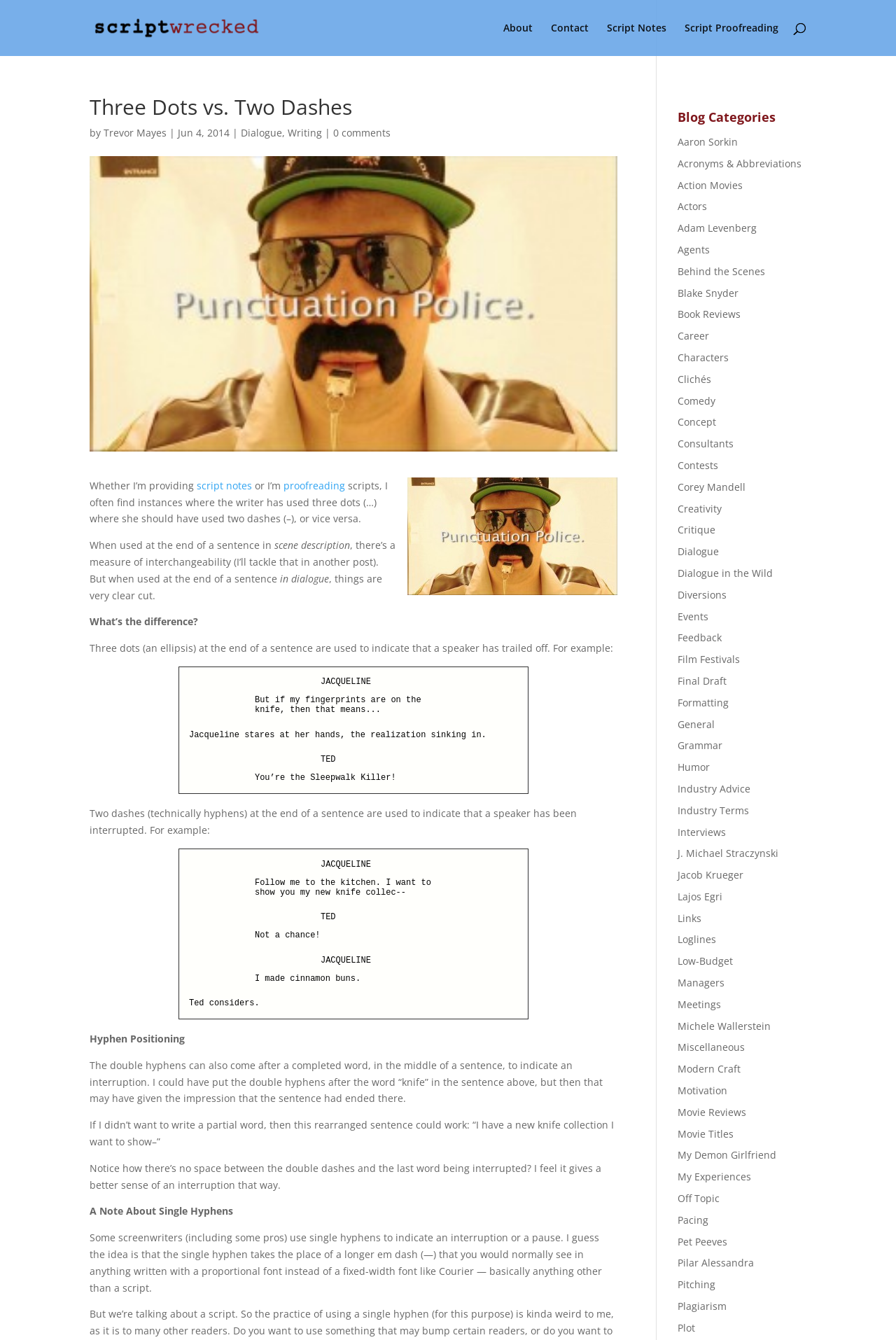Determine the bounding box coordinates of the clickable area required to perform the following instruction: "click on the 'About' link". The coordinates should be represented as four float numbers between 0 and 1: [left, top, right, bottom].

[0.562, 0.017, 0.595, 0.042]